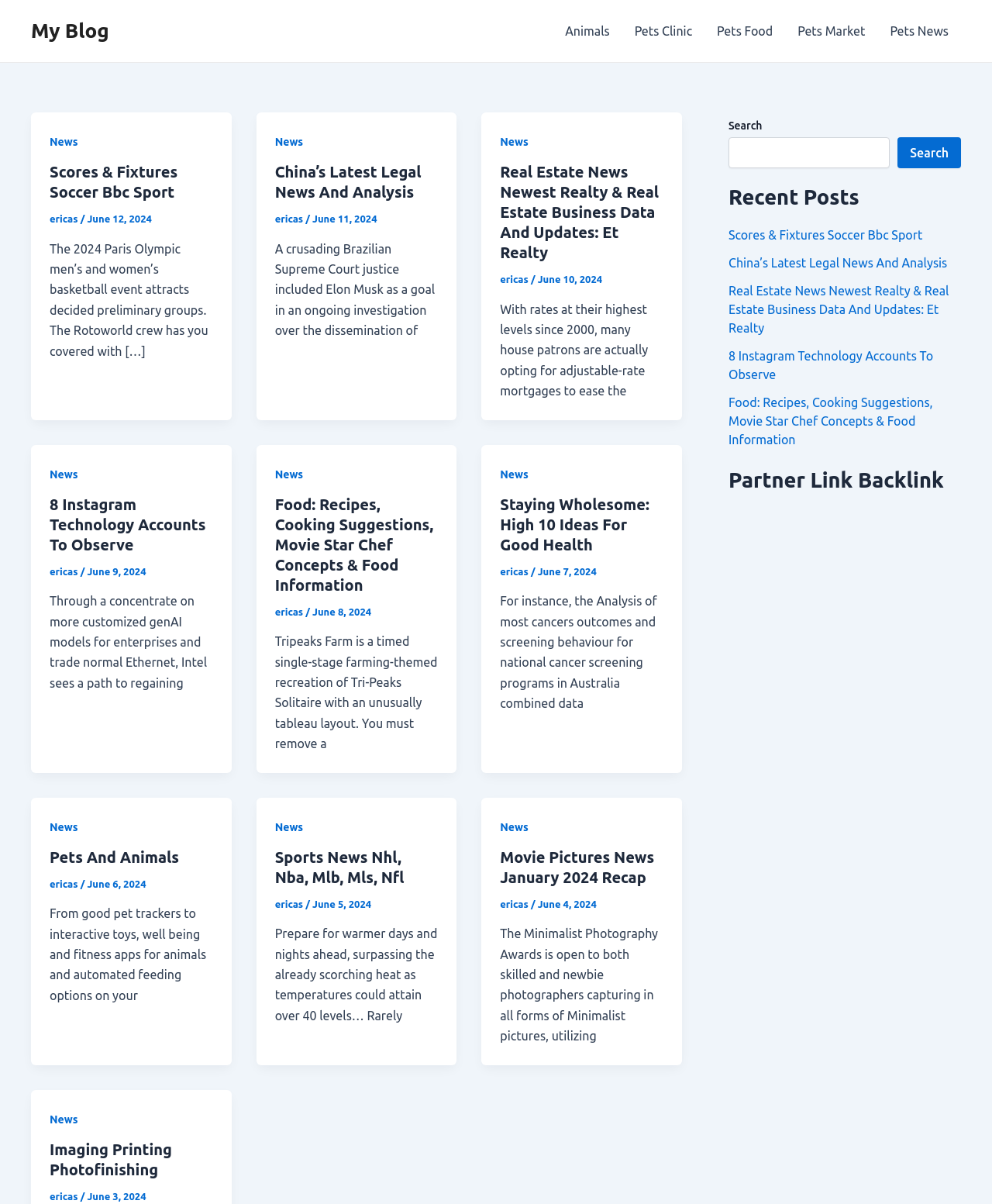How many articles are on the webpage?
Relying on the image, give a concise answer in one word or a brief phrase.

6